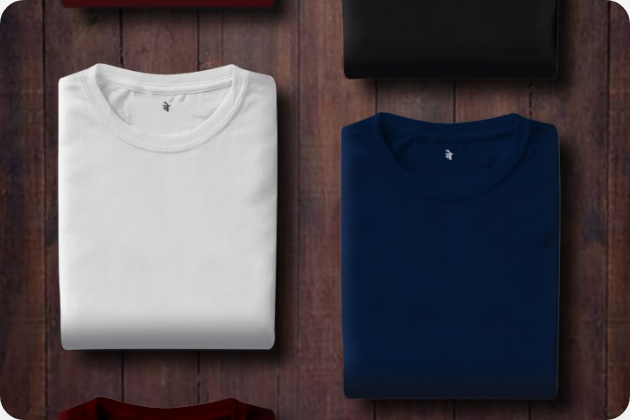Explain the content of the image in detail.

This image showcases a neatly arranged selection of folded t-shirts displayed against a warm wooden background, highlighting a variety of colors. Prominently featured in the center are a classic white t-shirt to the left and a deep navy blue t-shirt to the right, both of which exhibit a soft fabric texture and a simple, timeless design. Surrounding these two key items are additional t-shirts in rich colors such as maroon and black, enhancing the overall visual appeal and providing a sense of choice for potential buyers. This arrangement not only emphasizes the quality of the garments but also presents a stylish and inviting aesthetic ideal for a clothing retailer or fashion brand.